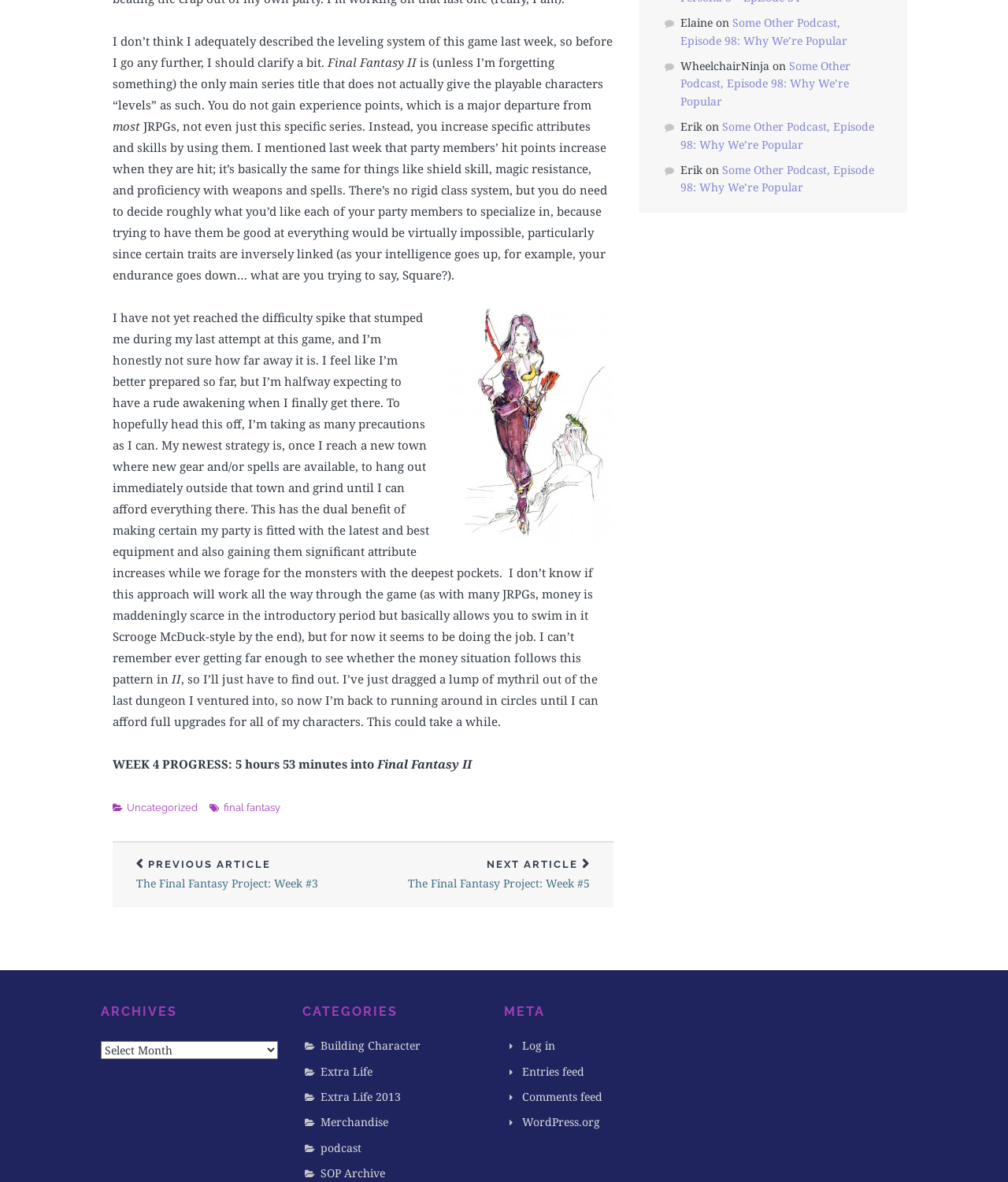Please locate the bounding box coordinates of the element that needs to be clicked to achieve the following instruction: "Click on the 'Uncategorized' link". The coordinates should be four float numbers between 0 and 1, i.e., [left, top, right, bottom].

[0.126, 0.678, 0.196, 0.688]